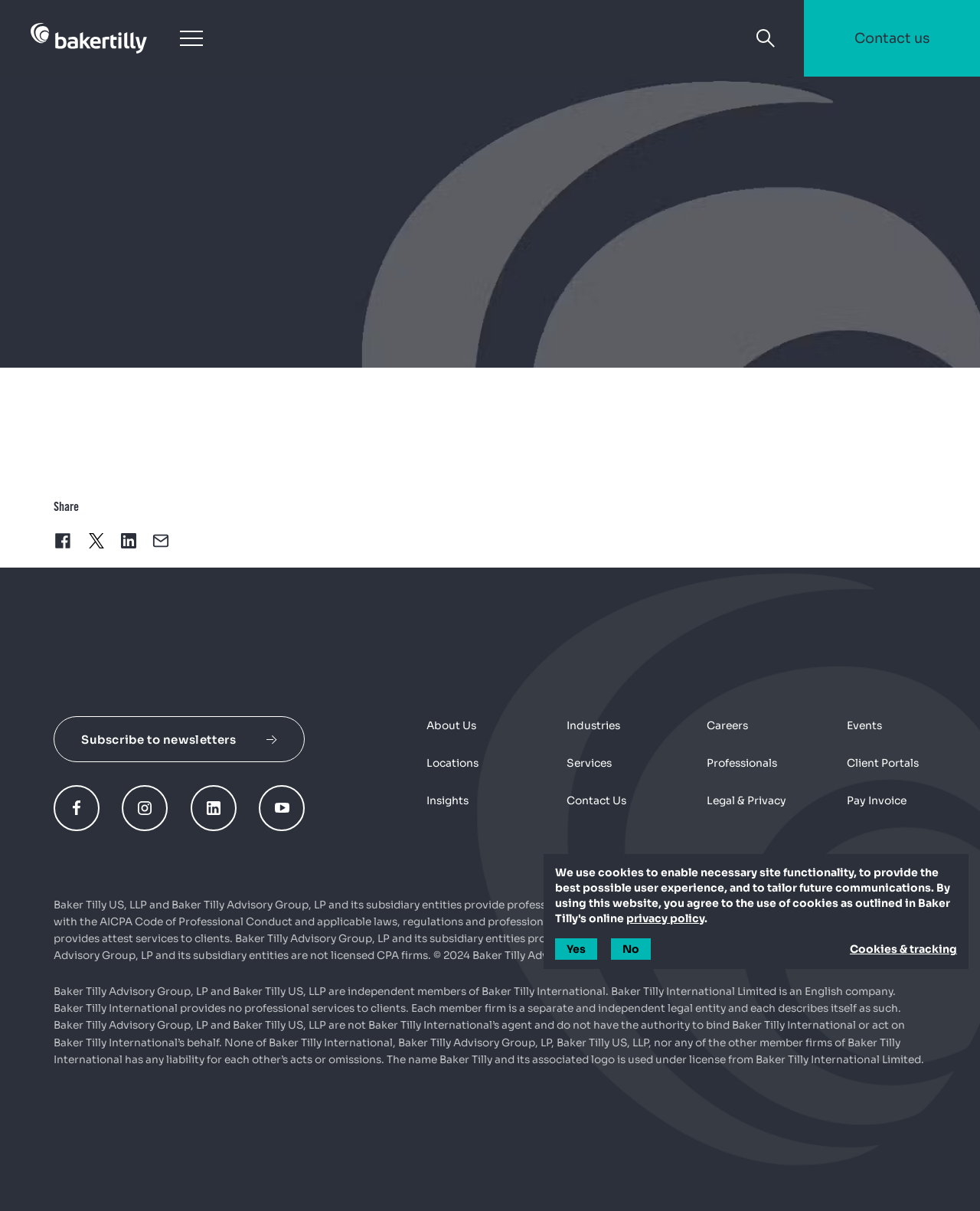Based on the visual content of the image, answer the question thoroughly: How many social media platforms are listed in the footer?

In the footer section of the webpage, there are links to five social media platforms: Facebook, Instagram, LinkedIn, YouTube, and an unknown platform represented by an icon. This can be counted by examining the links and icons in the footer section.